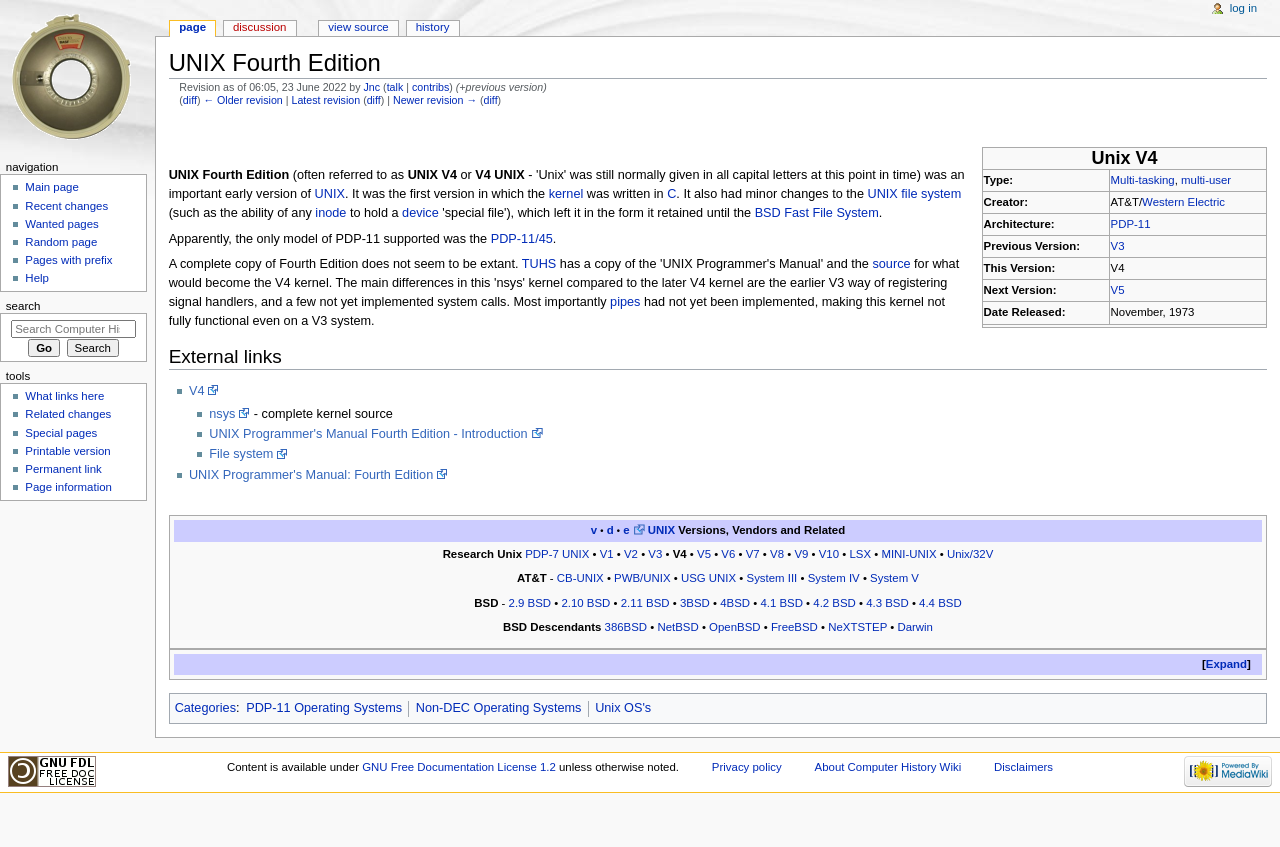Can you determine the bounding box coordinates of the area that needs to be clicked to fulfill the following instruction: "Check the next version"?

[0.307, 0.111, 0.373, 0.125]